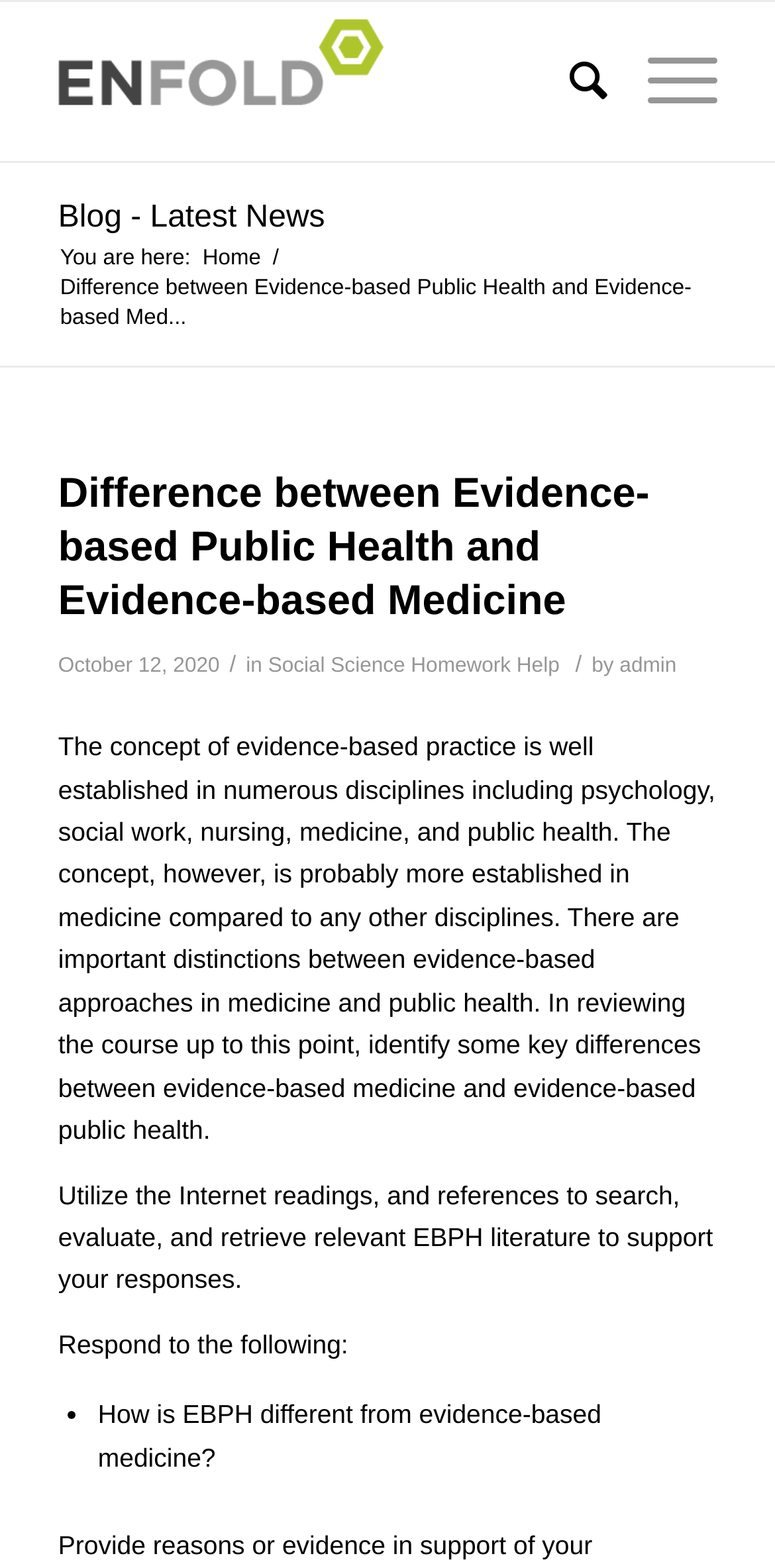Give a complete and precise description of the webpage's appearance.

The webpage is about the difference between evidence-based public health and evidence-based medicine. At the top left, there is a logo of "The Nursing Tutors" with a link to the website. Next to it, there are three links: "Search", "Menu", and "Blog - Latest News". Below the logo, there is a breadcrumb navigation showing the current page's location, with links to "Home" and the current page's title.

The main content of the page is a blog post or article with a title "Difference between Evidence-based Public Health and Evidence-based Medicine" at the top. The title is followed by the date "October 12, 2020" and categories "Social Science Homework Help" and "admin". The article's content is divided into several paragraphs, discussing the concept of evidence-based practice in various disciplines, including medicine and public health. The text explains the differences between evidence-based approaches in medicine and public health.

The article also includes instructions for the reader, asking them to utilize internet readings and references to search, evaluate, and retrieve relevant literature to support their responses. The instructions are followed by a list of questions, with the first question being "How is EBPH different from evidence-based medicine?"